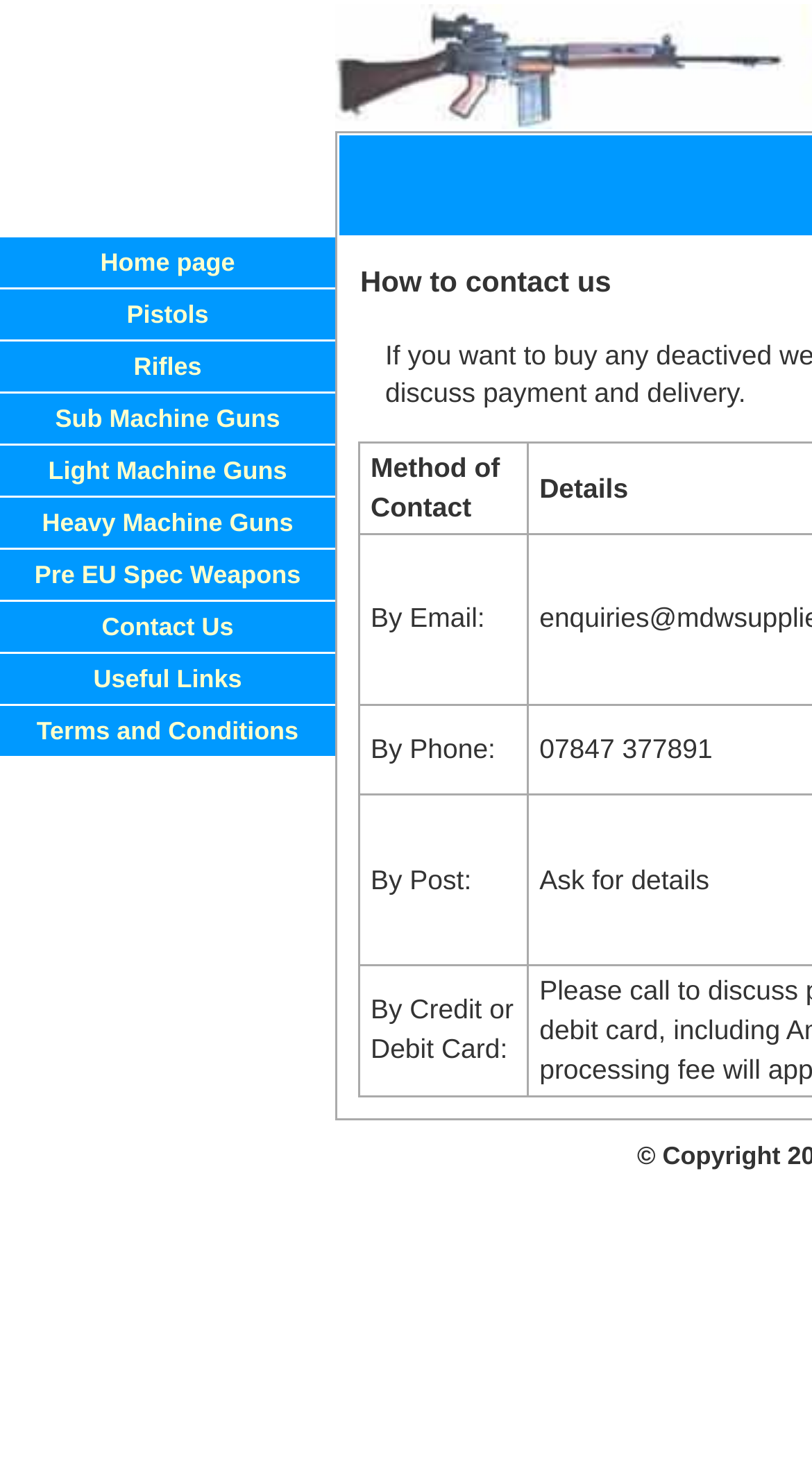Provide the bounding box coordinates of the area you need to click to execute the following instruction: "go to home page".

[0.0, 0.163, 0.413, 0.197]